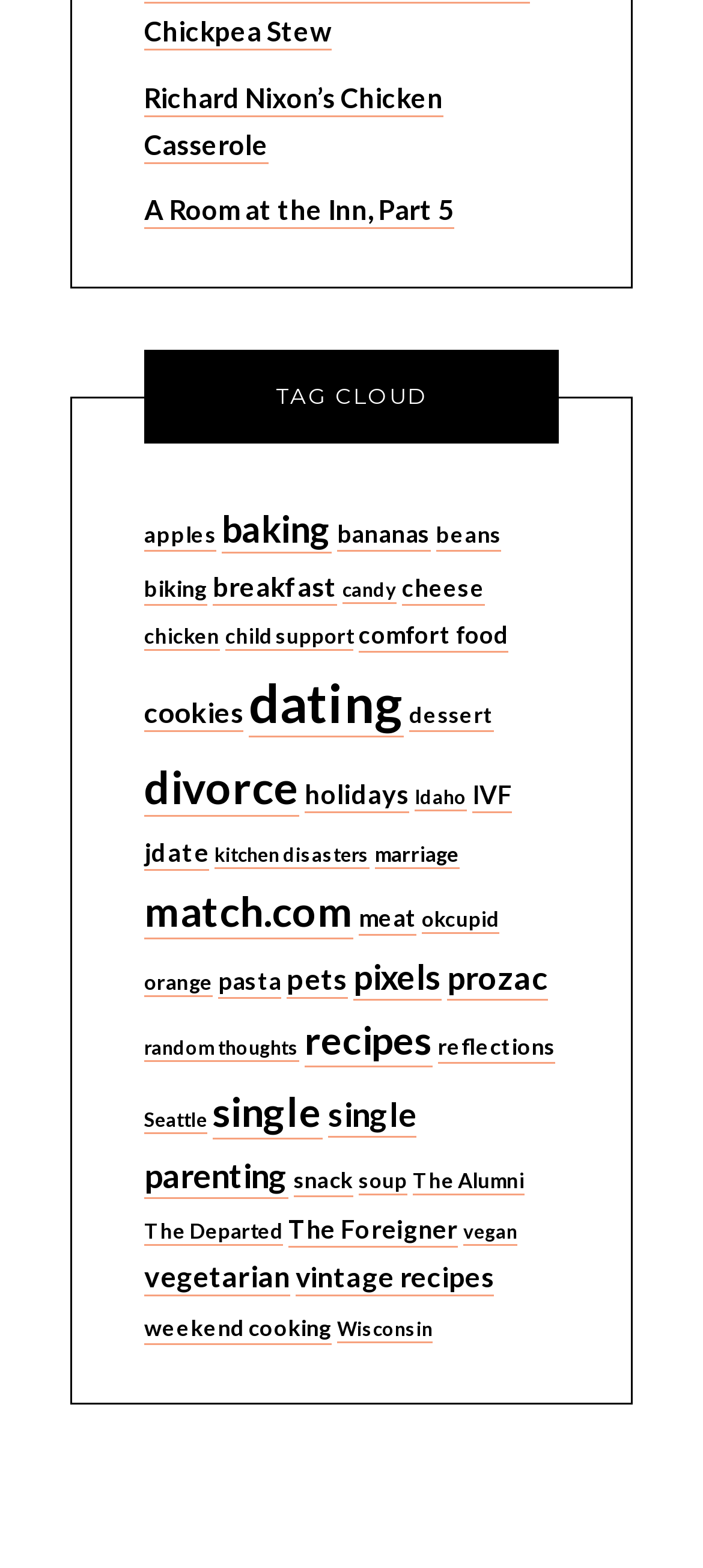Please find the bounding box coordinates of the section that needs to be clicked to achieve this instruction: "Explore the 'baking' category with 26 items".

[0.315, 0.324, 0.472, 0.353]